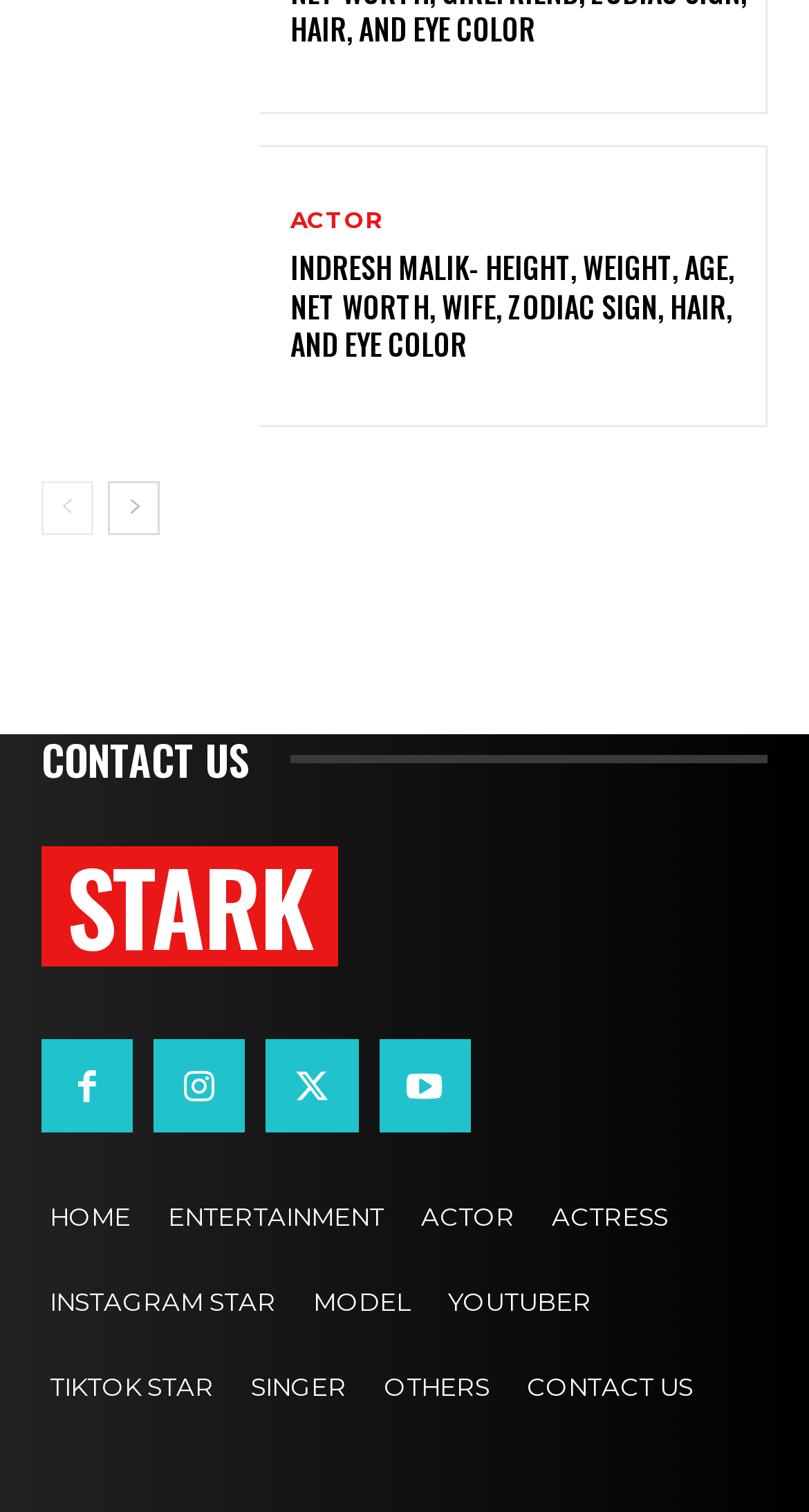Find the bounding box coordinates of the area to click in order to follow the instruction: "view NEWS".

None